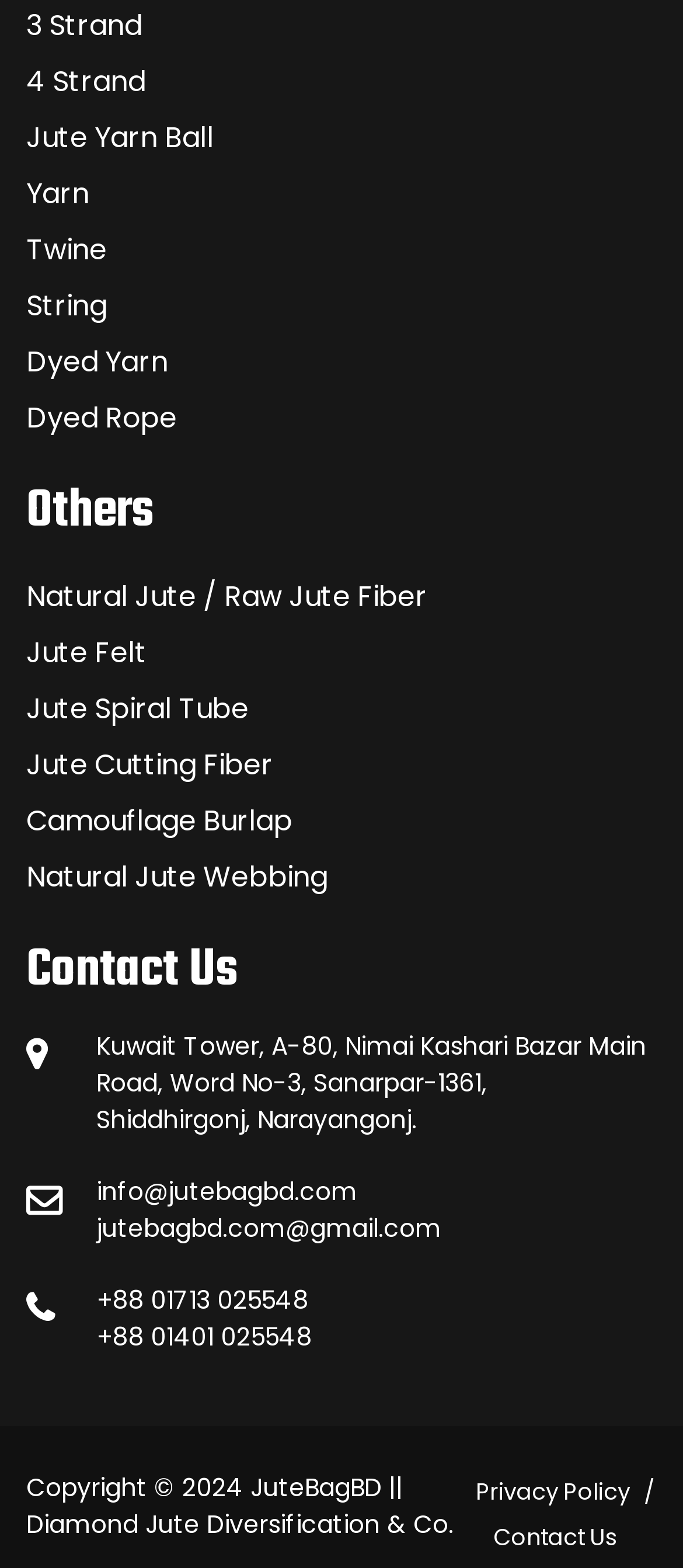Determine the bounding box coordinates of the clickable element to complete this instruction: "click on 3 Strand". Provide the coordinates in the format of four float numbers between 0 and 1, [left, top, right, bottom].

[0.038, 0.003, 0.208, 0.029]